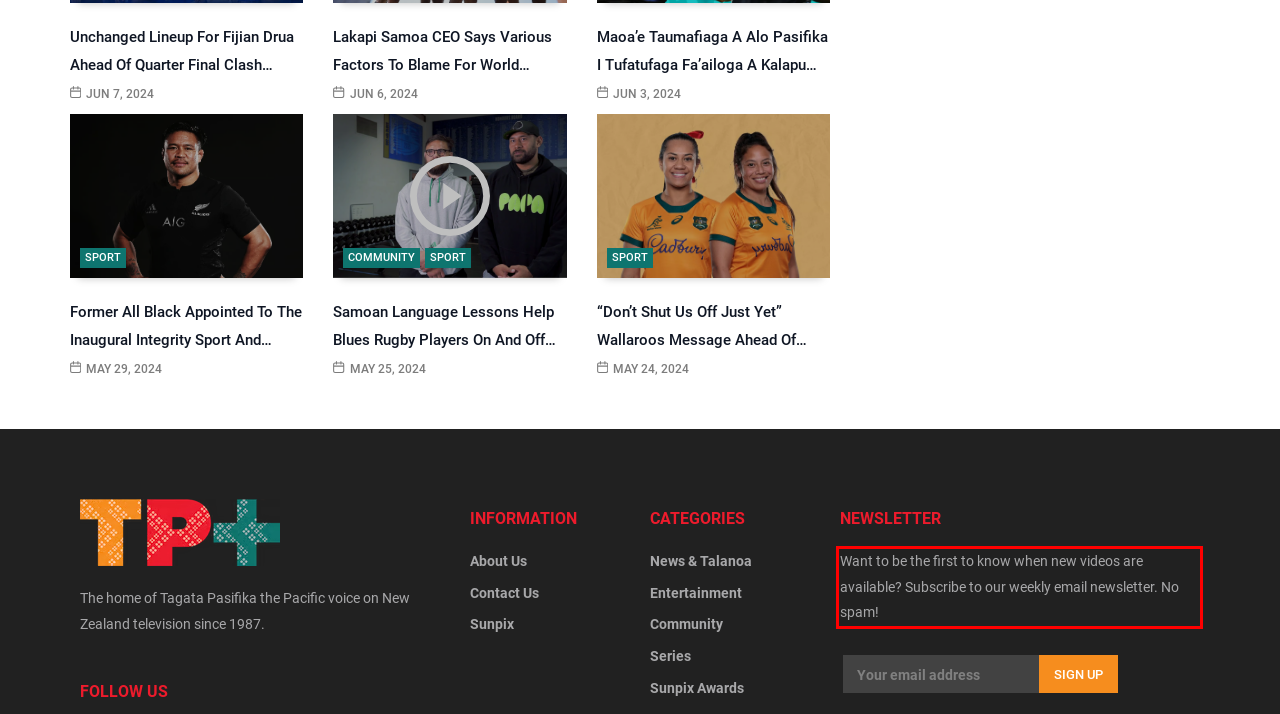Given a screenshot of a webpage, identify the red bounding box and perform OCR to recognize the text within that box.

Want to be the first to know when new videos are available? Subscribe to our weekly email newsletter. No spam!